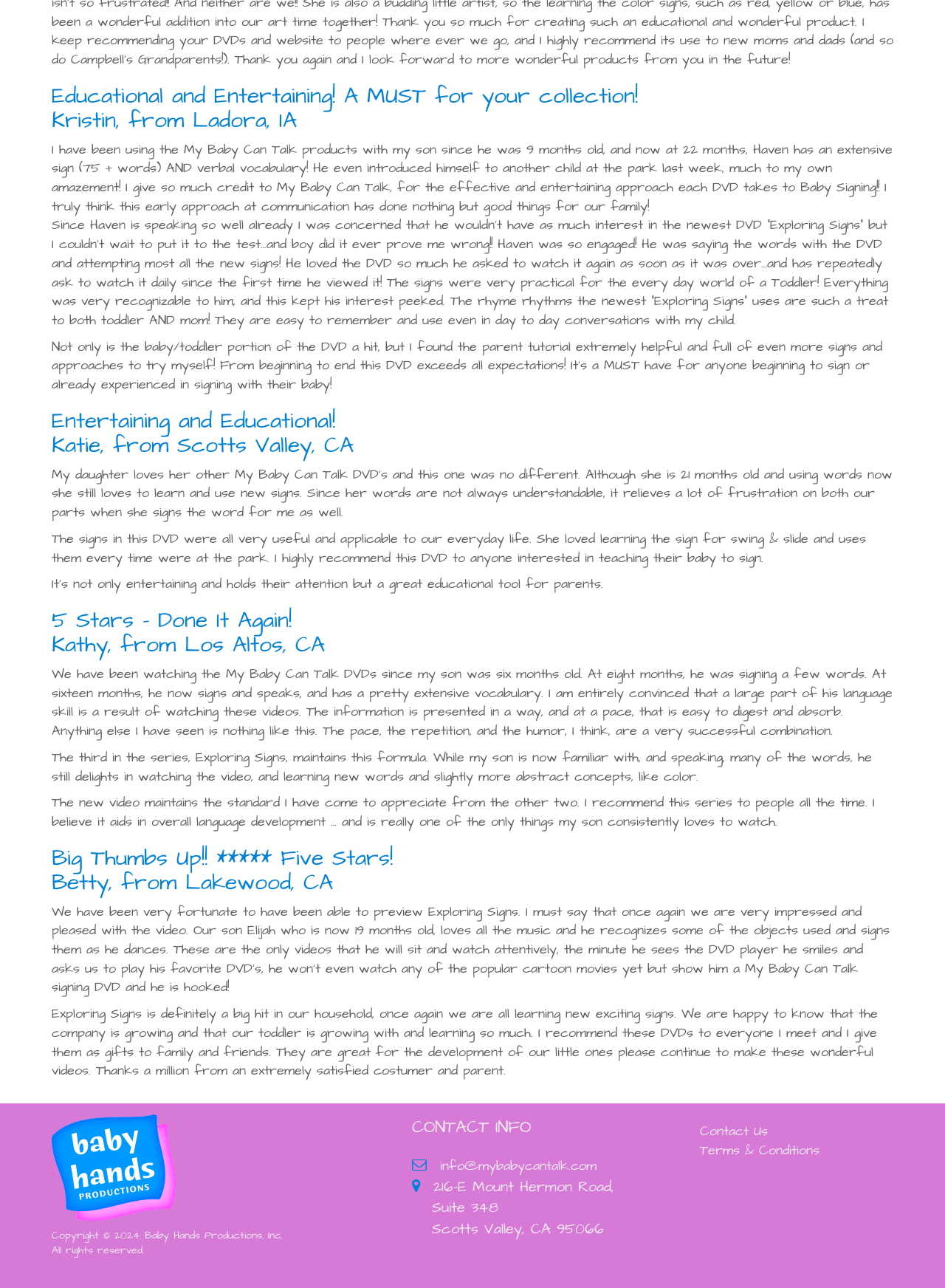Using the provided element description, identify the bounding box coordinates as (top-left x, top-left y, bottom-right x, bottom-right y). Ensure all values are between 0 and 1. Description: alt="baby hands productions"

[0.055, 0.898, 0.186, 0.913]